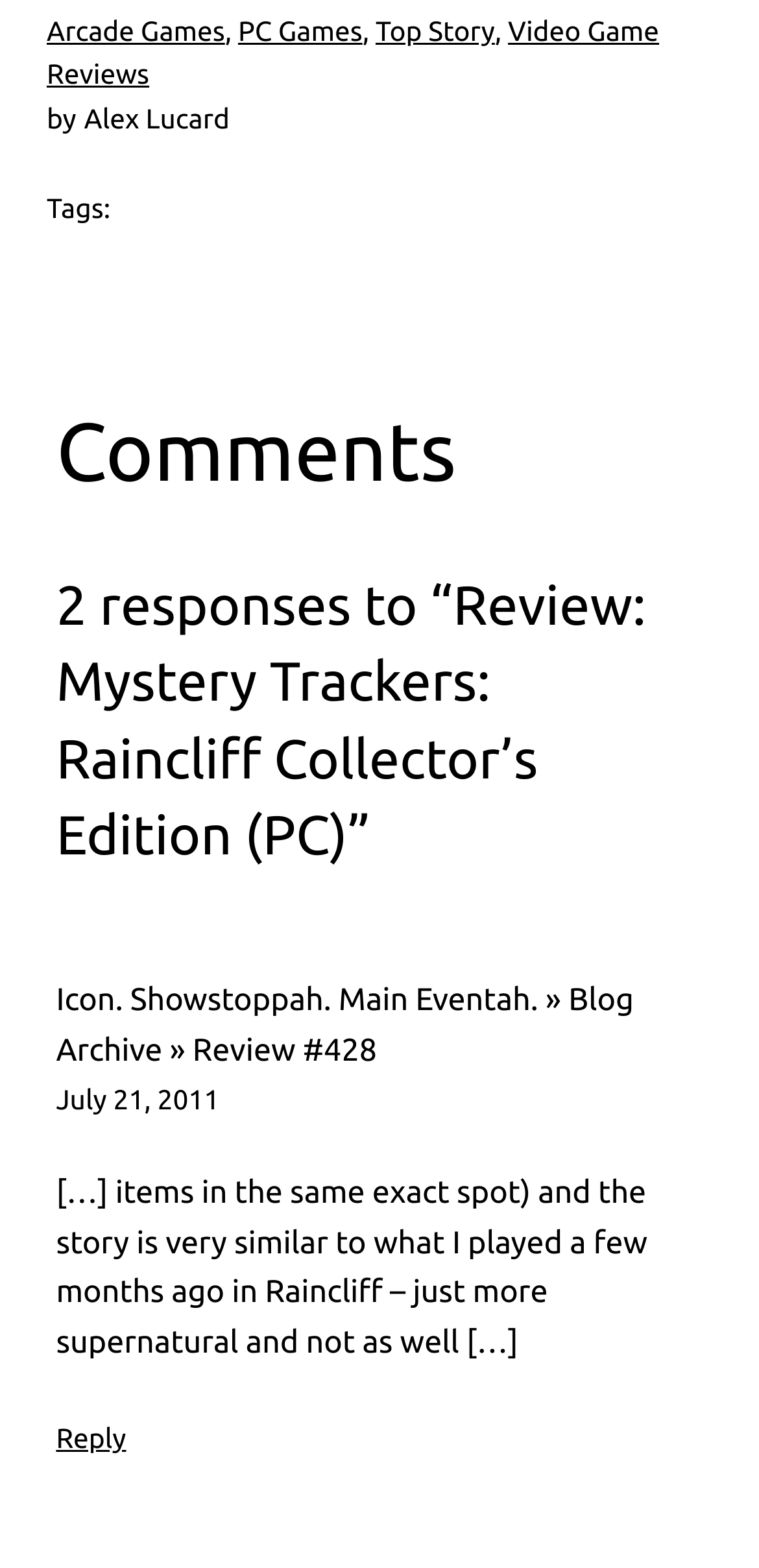Locate the bounding box for the described UI element: "July 21, 2011". Ensure the coordinates are four float numbers between 0 and 1, formatted as [left, top, right, bottom].

[0.074, 0.691, 0.289, 0.711]